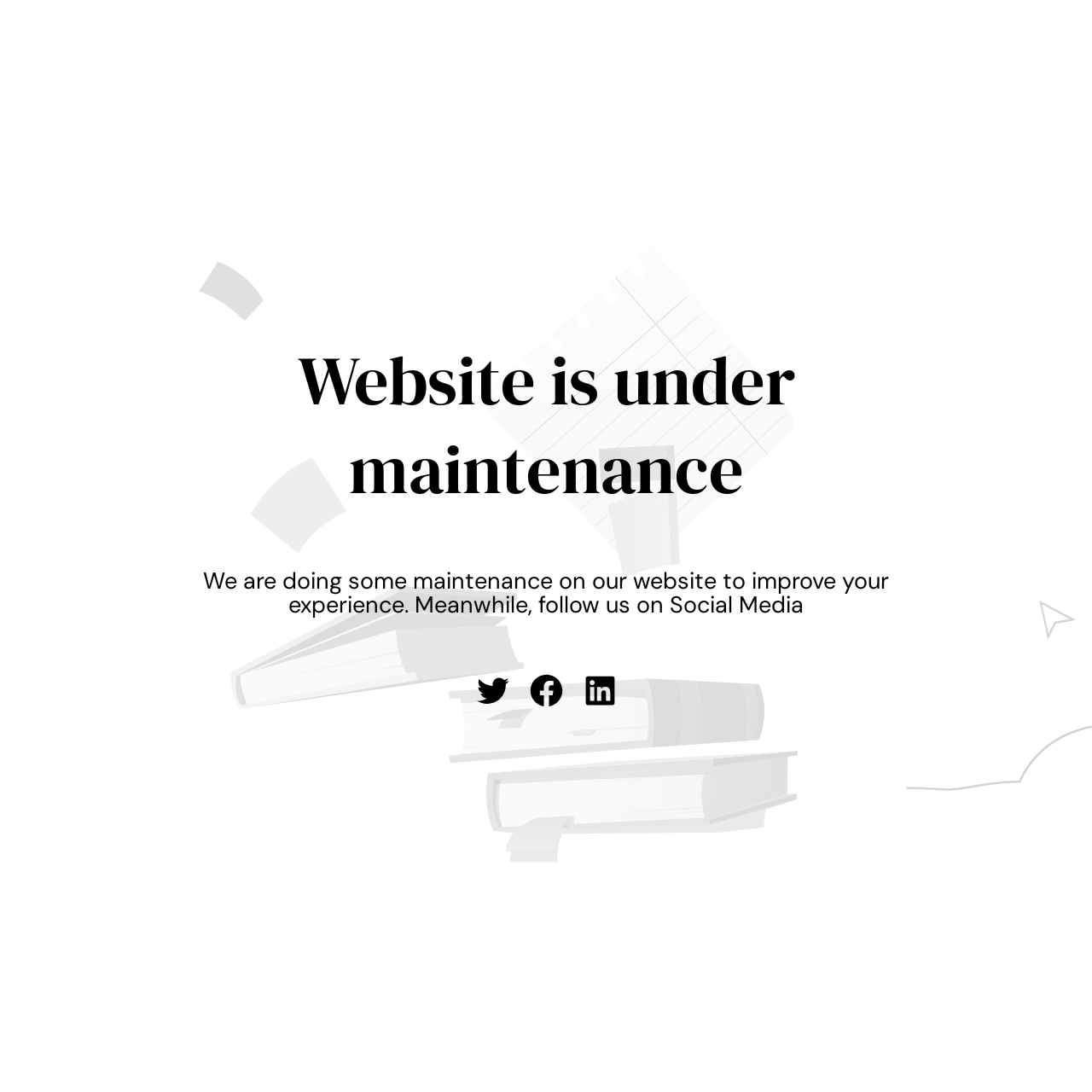What is the main heading of this webpage? Please extract and provide it.

Website is under maintenance